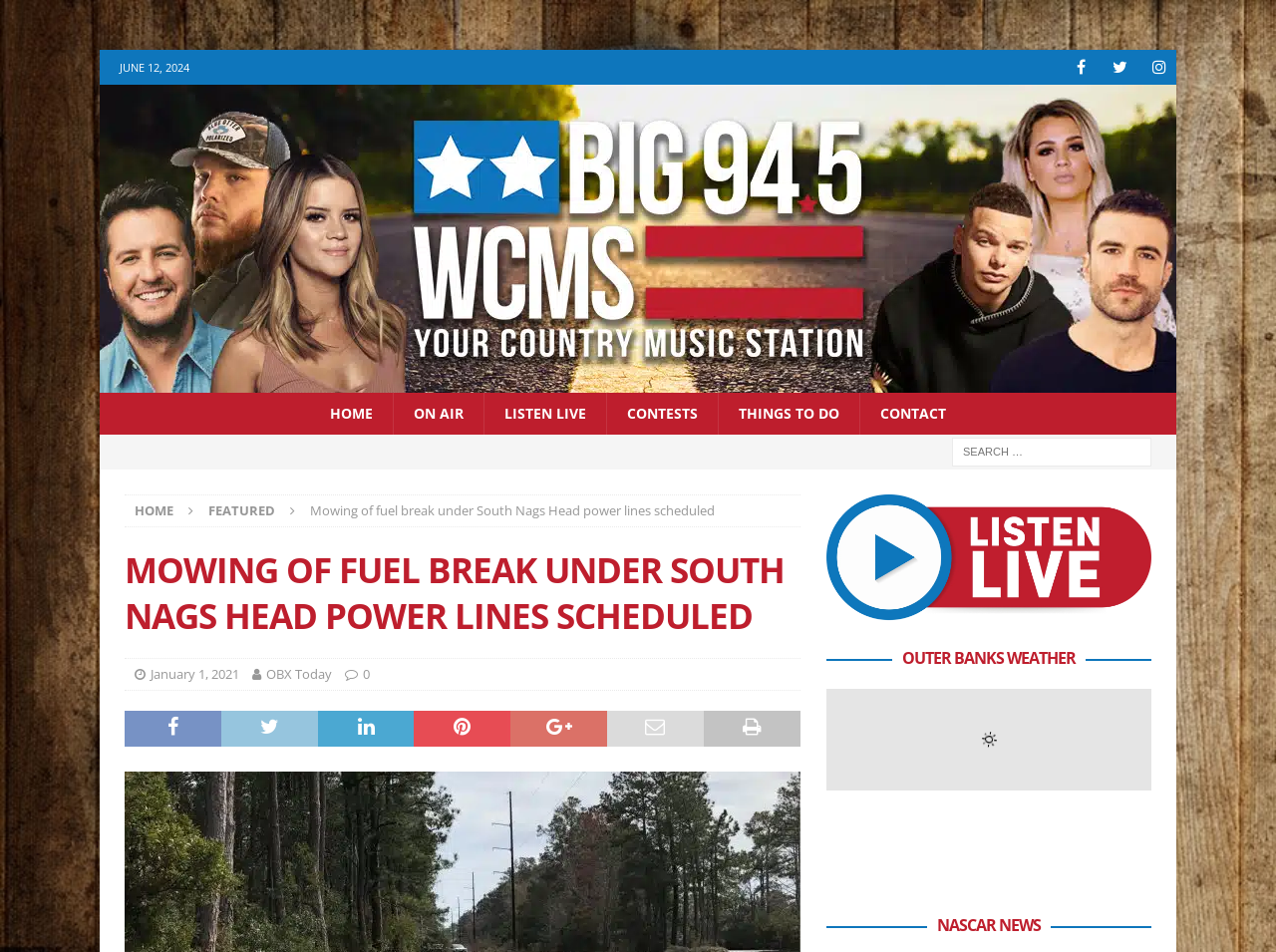Find the bounding box coordinates of the clickable element required to execute the following instruction: "Visit Facebook page". Provide the coordinates as four float numbers between 0 and 1, i.e., [left, top, right, bottom].

[0.834, 0.052, 0.861, 0.089]